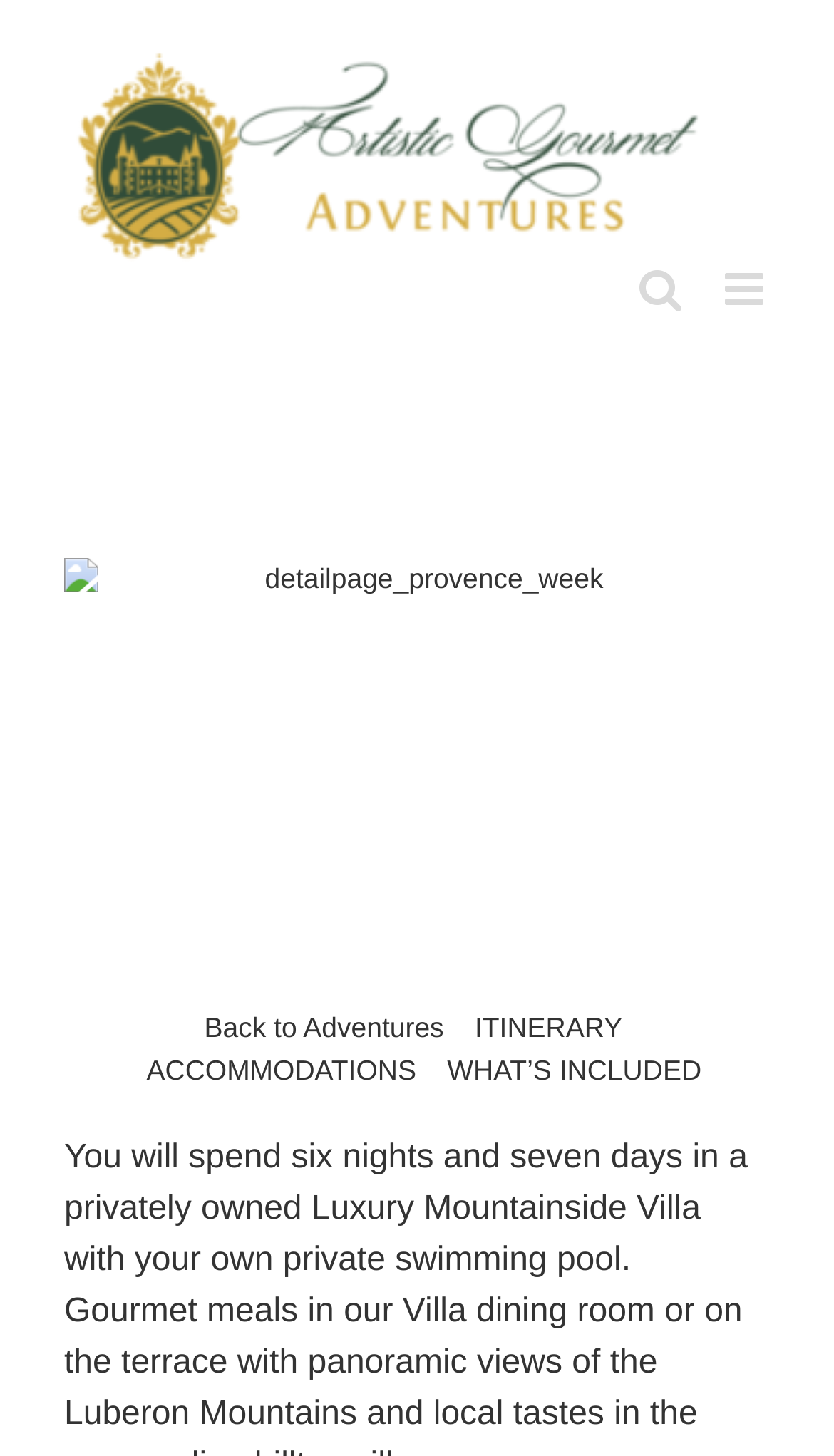Illustrate the webpage with a detailed description.

The webpage appears to be a travel itinerary page for a gourmet food and wine adventure in Provence, France. At the top left corner, there is a logo for Artistic Gourmet Adventures, which is also a clickable link. Next to the logo, there are two more links: "Toggle mobile menu" and "Toggle mobile search", which are likely used to navigate the website on mobile devices.

Below the top navigation, there is a large image that takes up most of the width of the page, which is also a link to a detailed page about the Provence week adventure. 

Underneath the image, there are four links arranged horizontally: "Back to Adventures", "ITINERARY", "ACCOMMODATIONS", and "WHAT’S INCLUDED". These links are likely used to navigate to different sections of the website or to access more information about the adventure. The "Back to Adventures" link is positioned to the left of the other three links, which are spaced evenly apart from each other.